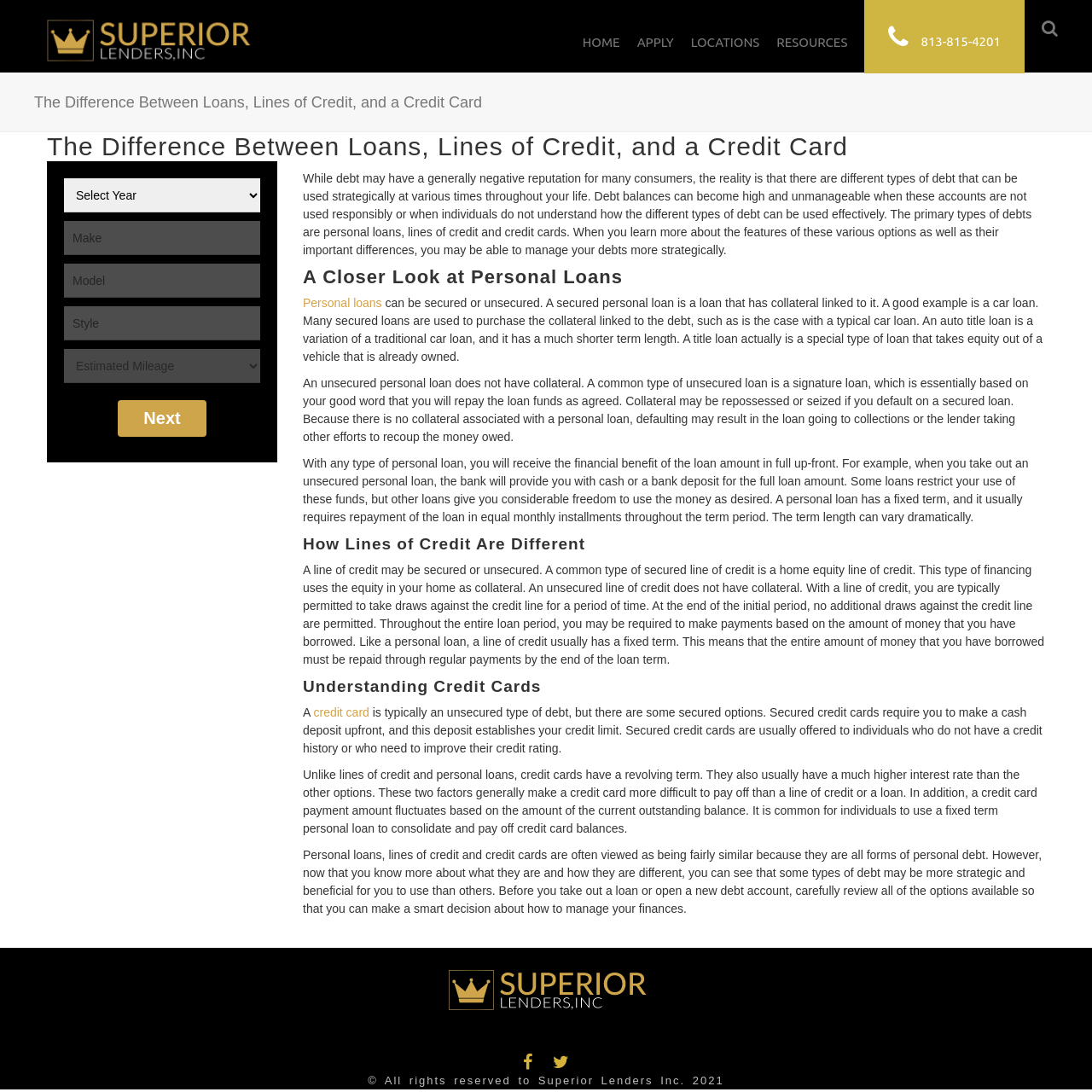Kindly provide the bounding box coordinates of the section you need to click on to fulfill the given instruction: "Click on the 'RESOURCES' link".

[0.711, 0.032, 0.776, 0.045]